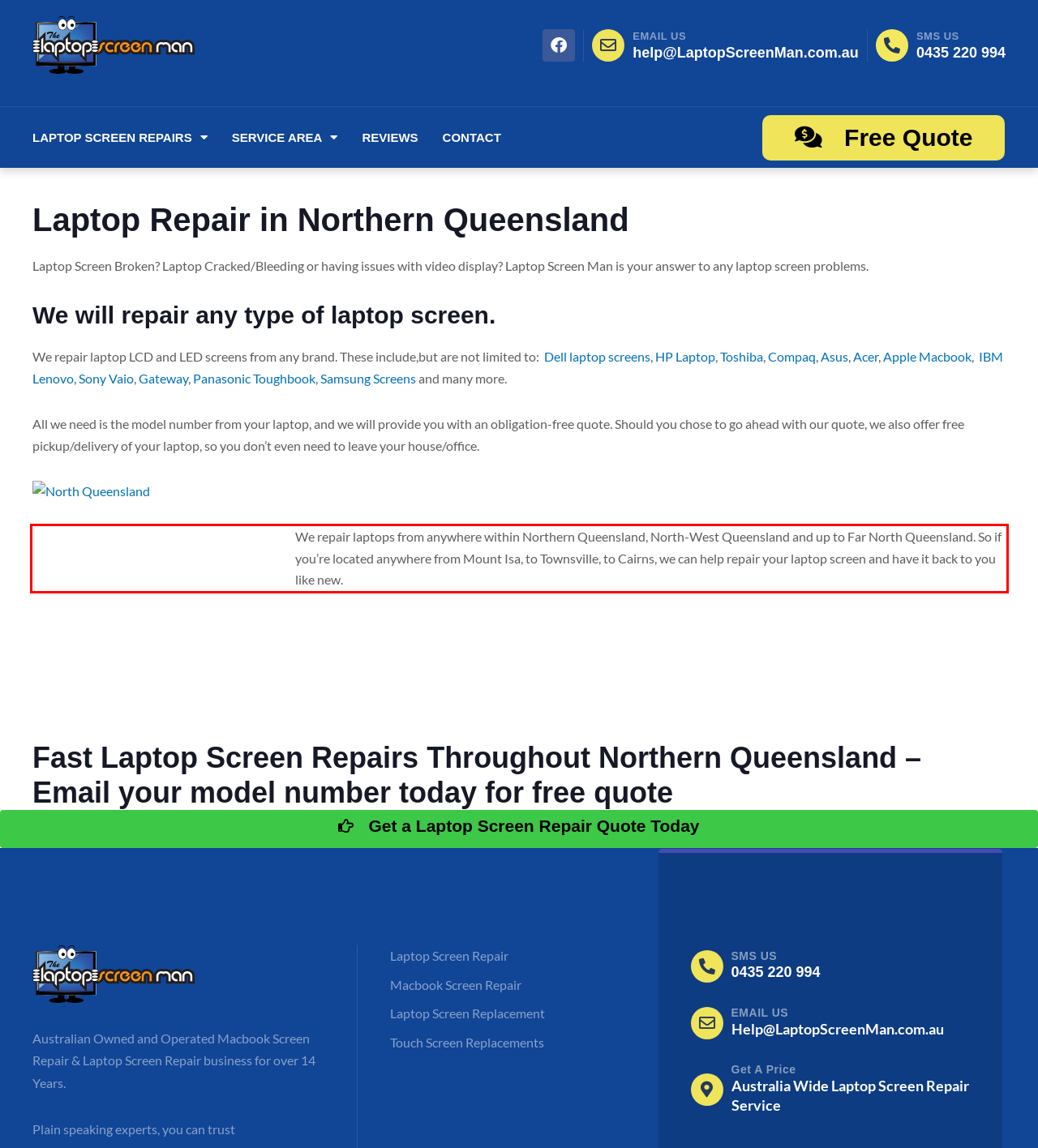Review the screenshot of the webpage and recognize the text inside the red rectangle bounding box. Provide the extracted text content.

We repair laptops from anywhere within Northern Queensland, North-West Queensland and up to Far North Queensland. So if you’re located anywhere from Mount Isa, to Townsville, to Cairns, we can help repair your laptop screen and have it back to you like new.